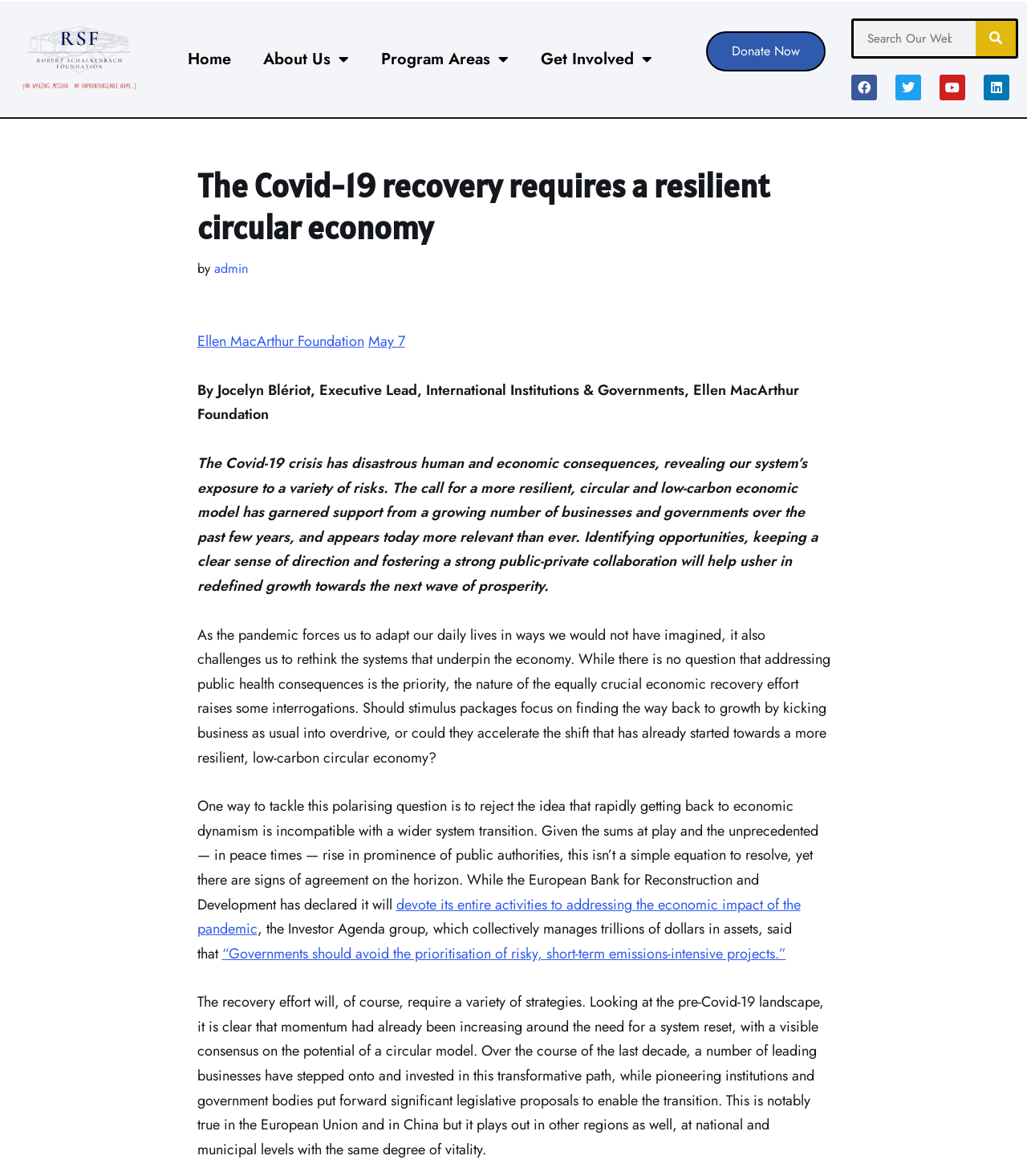Provide the bounding box coordinates of the UI element this sentence describes: "Twitter".

[0.872, 0.063, 0.897, 0.085]